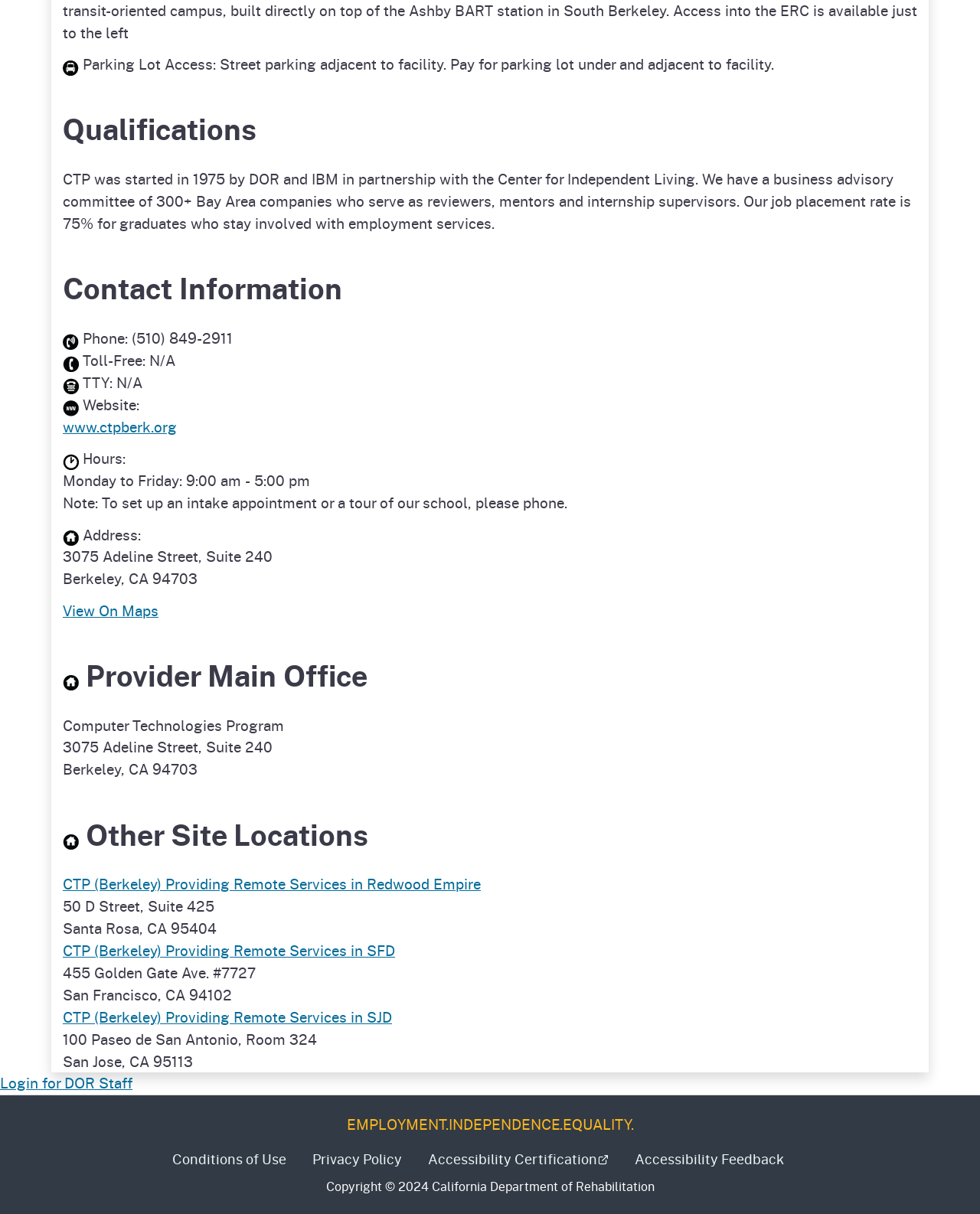What is the name of the organization?
Examine the webpage screenshot and provide an in-depth answer to the question.

I found the answer by looking at the heading 'Qualifications' and the text that follows, which mentions the organization's history and job placement rate. The name of the organization is mentioned as 'Computer Technologies Program' in the 'Address Provider Main Office' section.